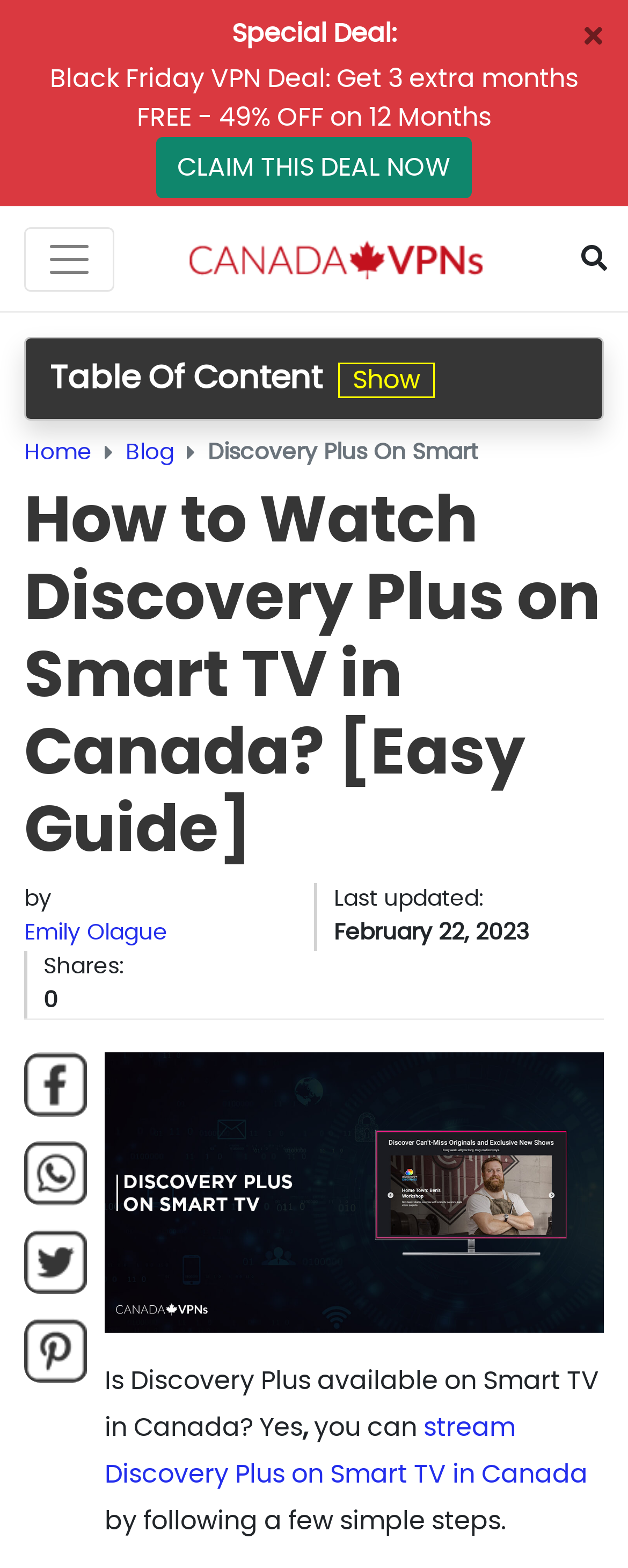Offer a thorough description of the webpage.

This webpage is a guide on how to watch Discovery Plus on Smart TV in Canada. At the top, there is a promotional link for a Black Friday VPN deal, accompanied by a "close" button on the right. Below this, there is a navigation menu with a "Toggle navigation" button and a "CanadaVPN" link. On the right side, there is a "Toggle Search" button.

The main content of the page starts with a table of contents section, followed by a breadcrumb navigation menu that shows the path "Home > Blog > Discovery Plus On Smart Tv". The title of the page, "How to Watch Discovery Plus on Smart TV in Canada? [Easy Guide]", is displayed prominently.

Below the title, there is information about the author, Emily Olague, and the last updated date, February 22, 2023. On the right side, there are social media sharing links for Facebook, Whatsapp, Twitter, and Pinterest.

The main article starts with an image related to Discovery Plus on Smart TV, followed by a brief introduction that answers the question "Is Discovery Plus available on Smart TV in Canada?" The introduction is followed by a link to stream Discovery Plus on Smart TV in Canada, along with a brief instruction on how to do so.